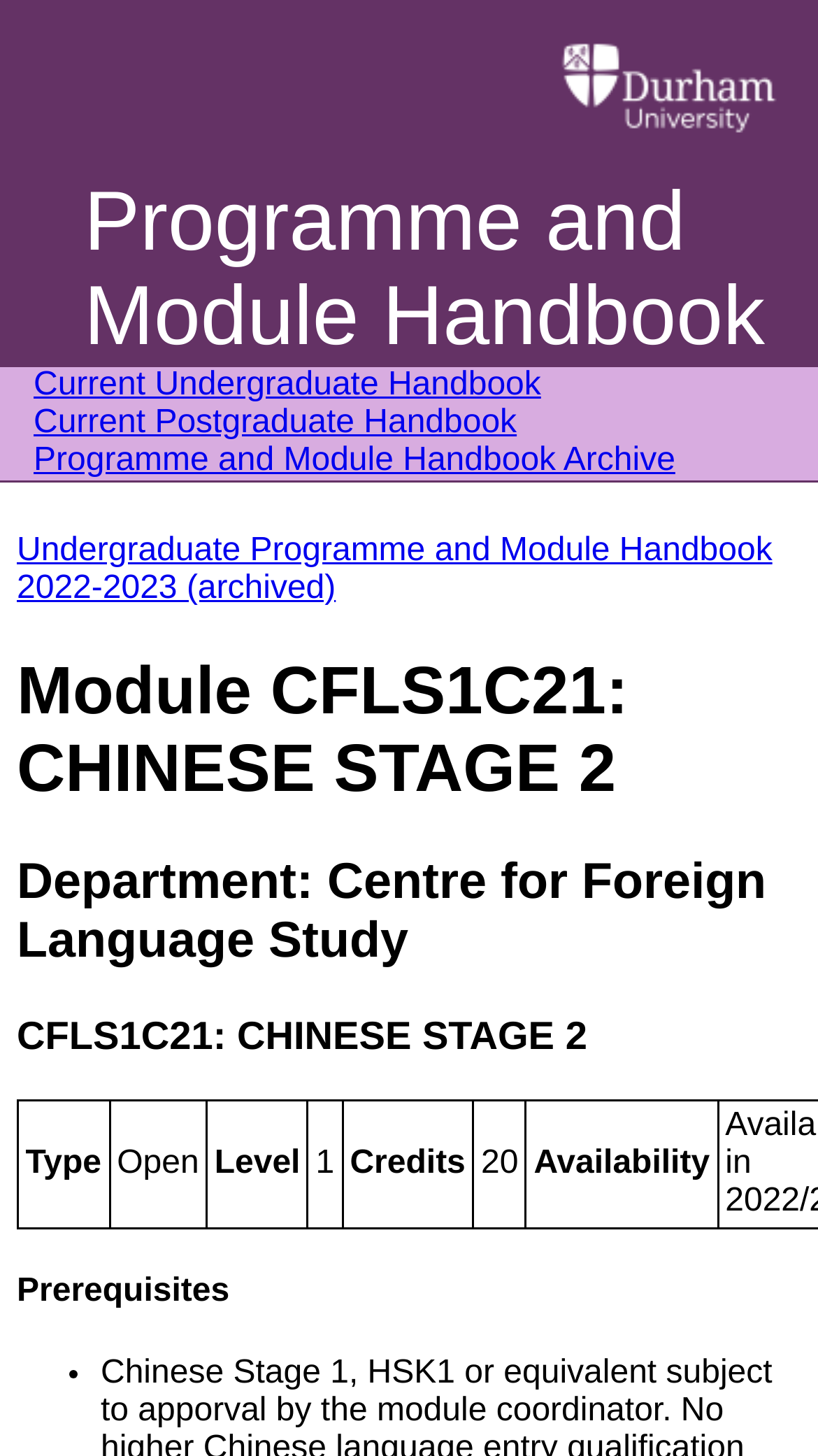Generate a comprehensive description of the webpage.

The webpage is a module handbook for CFLS1C21 CHINESE STAGE 2, part of the Undergraduate Programme and Module Handbook 2022-2023 (archived) at Durham University. 

At the top of the page, there is a university logo, "Durham University", spanning almost the entire width. Below the logo, there are three links: "Current Undergraduate Handbook", "Current Postgraduate Handbook", and "Programme and Module Handbook Archive", aligned horizontally and taking up about two-thirds of the page width. 

Further down, there is a link to the "Undergraduate Programme and Module Handbook 2022-2023 (archived)" which takes up almost the entire page width. 

The main content of the page is divided into sections, each with a heading. The first section is "Module CFLS1C21: CHINESE STAGE 2", followed by "Department: Centre for Foreign Language Study" and then "CFLS1C21: CHINESE STAGE 2" again. 

Under the last heading, there is a table with five columns: "Type", "Level", "Credits", and "Availability". The table has one row with corresponding values: "Open", "1", "20", and no value for "Availability". 

Finally, there is a section titled "Prerequisites" with a single list item marked by a bullet point.